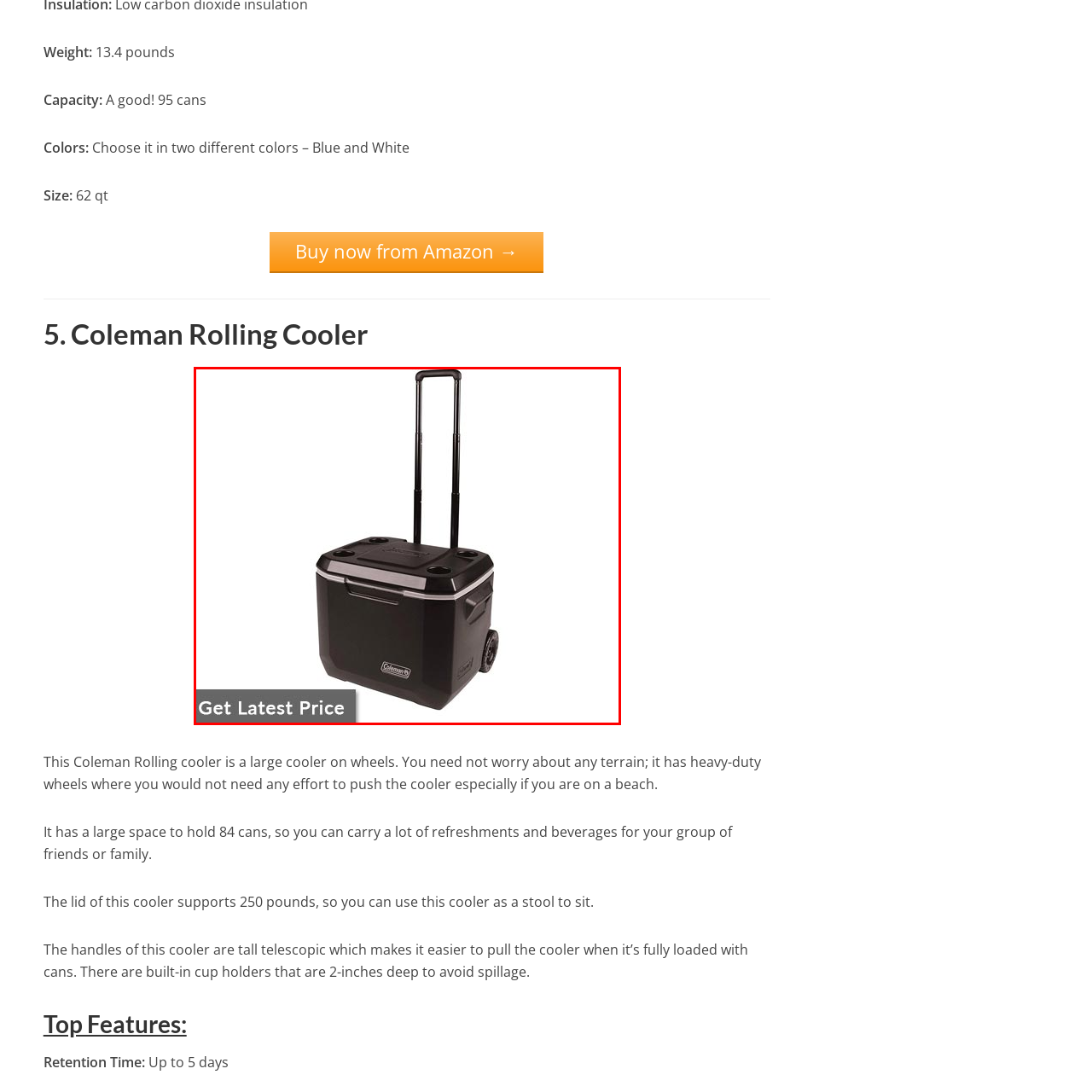Generate a detailed description of the image highlighted within the red border.

This image features the **Coleman Rolling Cooler**, a 50 Quart Xtreme 5 Day Cooler designed for convenience and efficiency. The cooler is shown in a sleek black design with rounded corners and multiple built-in cup holders, enhancing its functionality for outdoor activities. It is equipped with a durable pull handle and heavy-duty wheels, making it easy to transport over various terrains, such as sand or gravel. The cooler boasts the capacity to hold up to **95 cans**, making it ideal for gatherings, picnics, or camping trips. Additionally, the sturdy lid can support up to **250 pounds**, allowing it to double as a stool for extra seating. This cooler is a practical choice for anyone looking to keep refreshments cool during long outings or events.